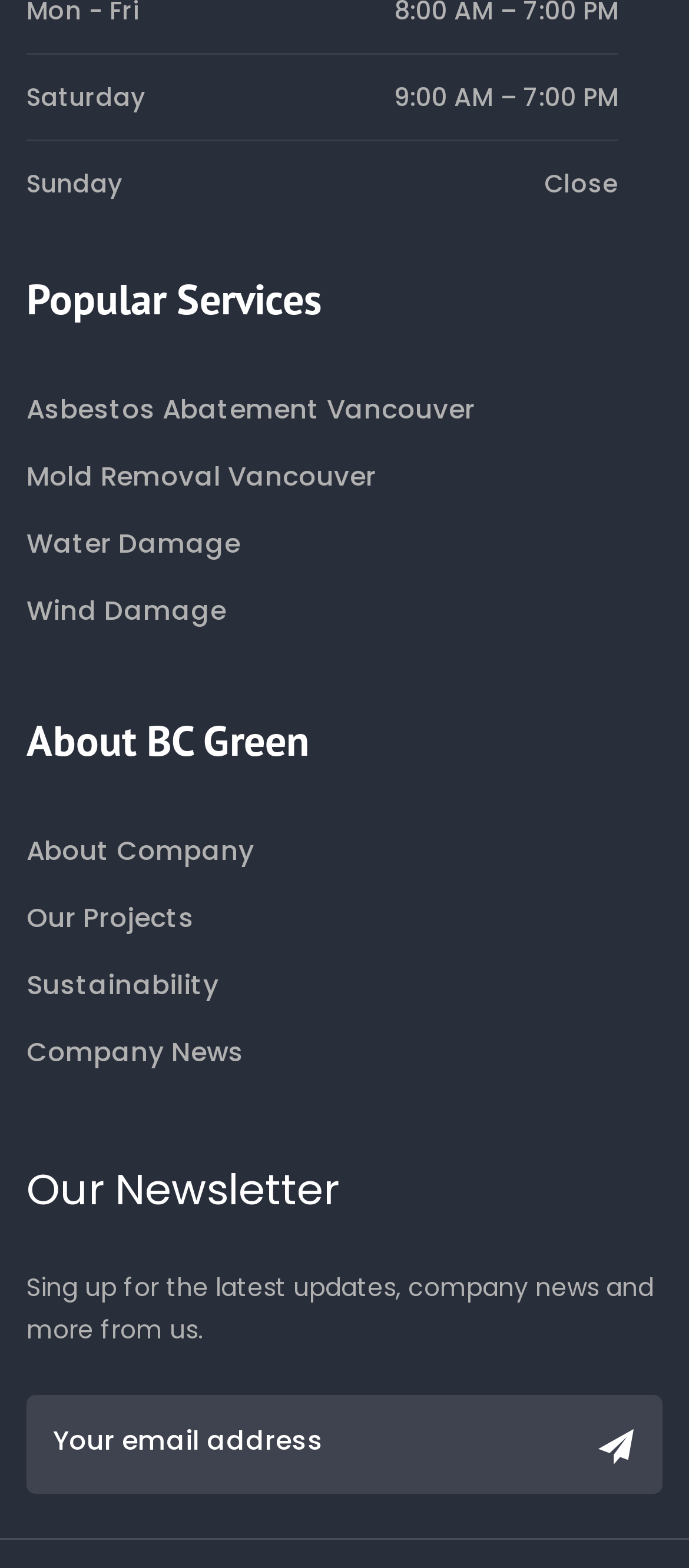Pinpoint the bounding box coordinates of the clickable area needed to execute the instruction: "visit Ava Peterson's page". The coordinates should be specified as four float numbers between 0 and 1, i.e., [left, top, right, bottom].

None